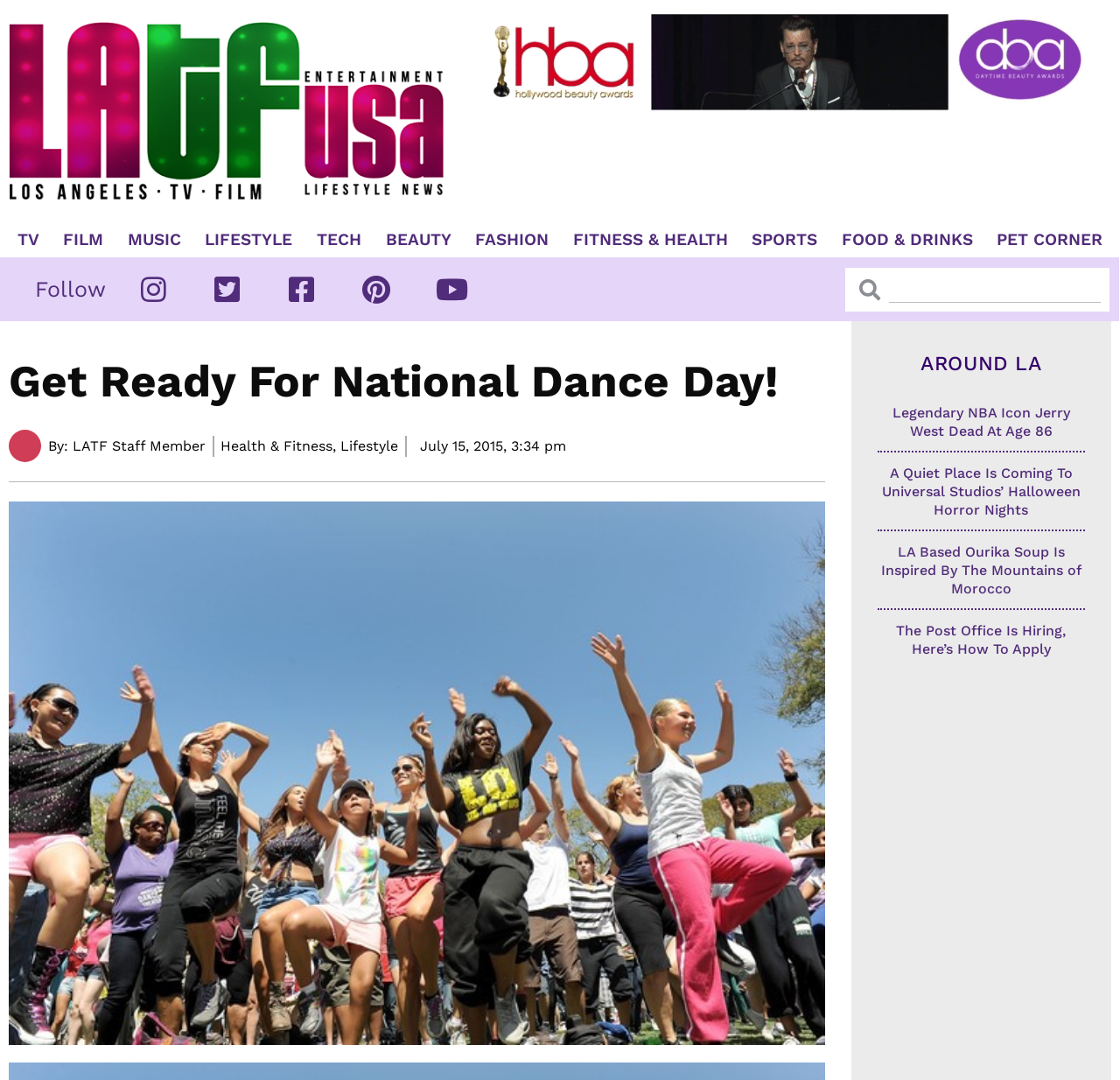What categories are available on the top menu?
Look at the image and respond with a one-word or short phrase answer.

TV, FILM, MUSIC, etc.